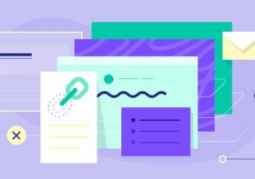Provide a brief response to the question using a single word or phrase: 
What is the topic aligned with in the image?

SEO and digital marketing